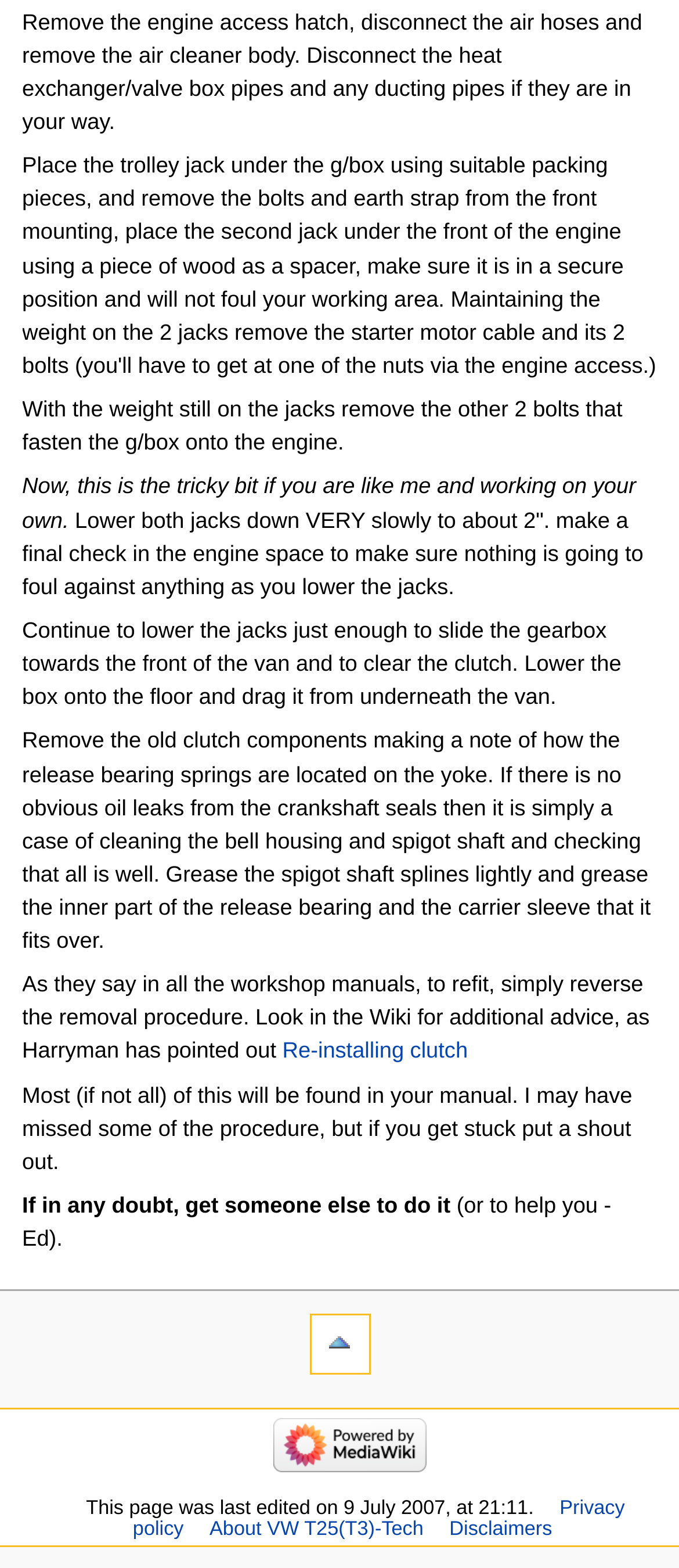Respond to the question below with a concise word or phrase:
What is the purpose of greasing the spigot shaft splines?

To ensure smooth operation